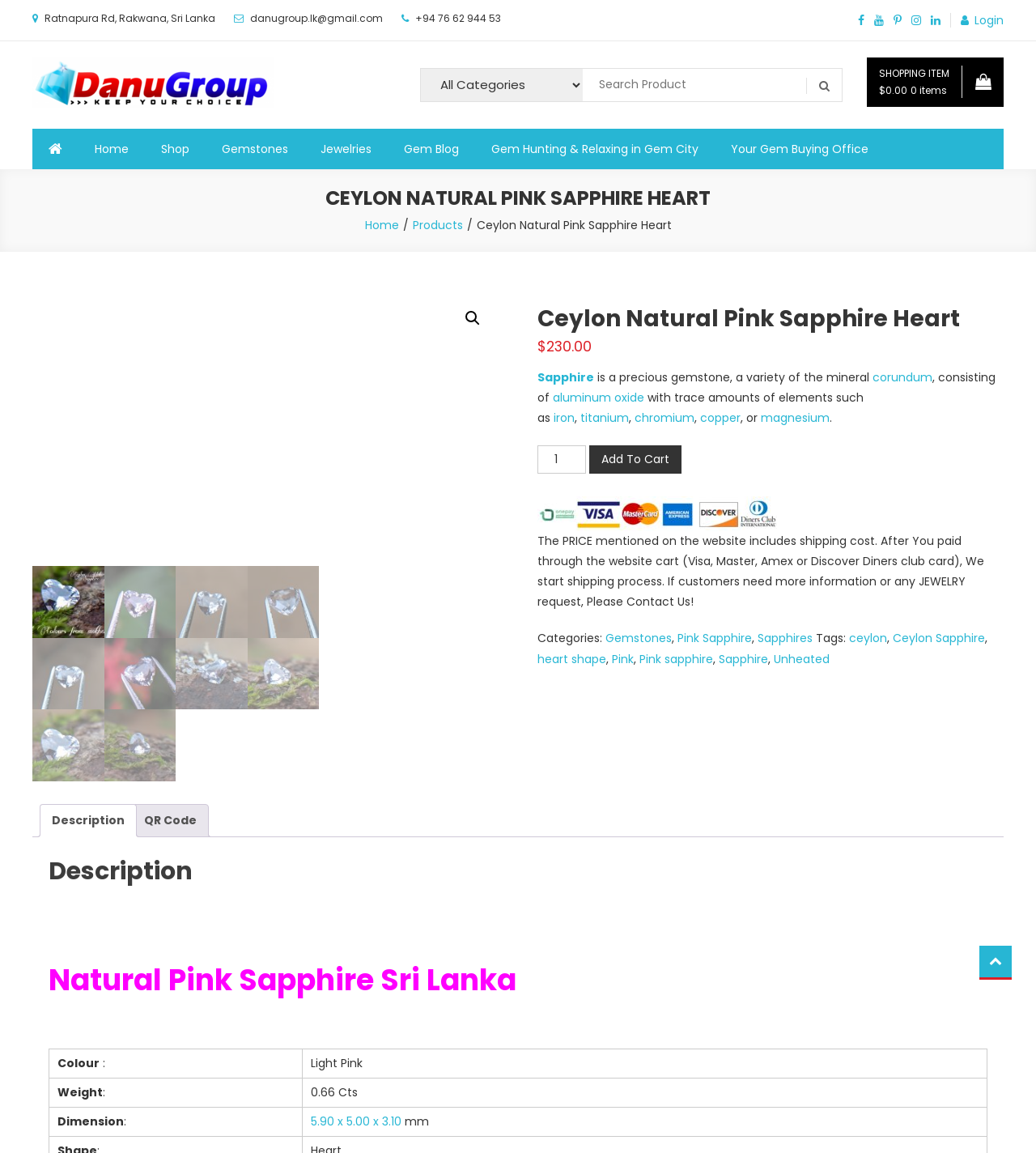Please find and report the bounding box coordinates of the element to click in order to perform the following action: "View shopping cart". The coordinates should be expressed as four float numbers between 0 and 1, in the format [left, top, right, bottom].

[0.837, 0.05, 0.969, 0.093]